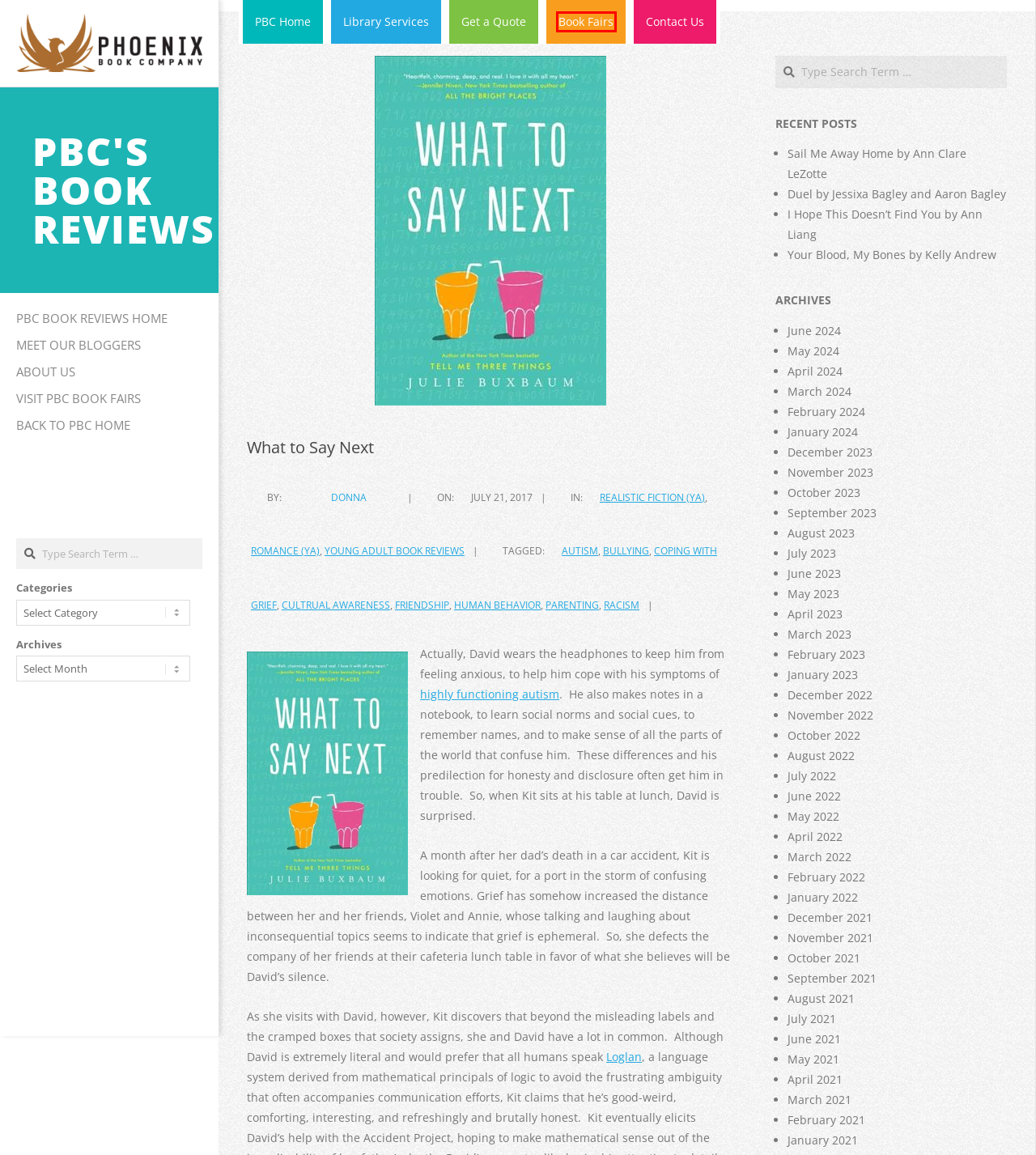You have a screenshot of a webpage, and a red bounding box highlights an element. Select the webpage description that best fits the new page after clicking the element within the bounding box. Options are:
A. March 2021 – PBC's Book Reviews
B. Young Adult Book Reviews – PBC's Book Reviews
C. November 2023 – PBC's Book Reviews
D. PBC Book Fairs – Experience a different kind of Book Fair.
E. PBC's Book Reviews
F. January 2021 – PBC's Book Reviews
G. March 2022 – PBC's Book Reviews
H. April 2023 – PBC's Book Reviews

D